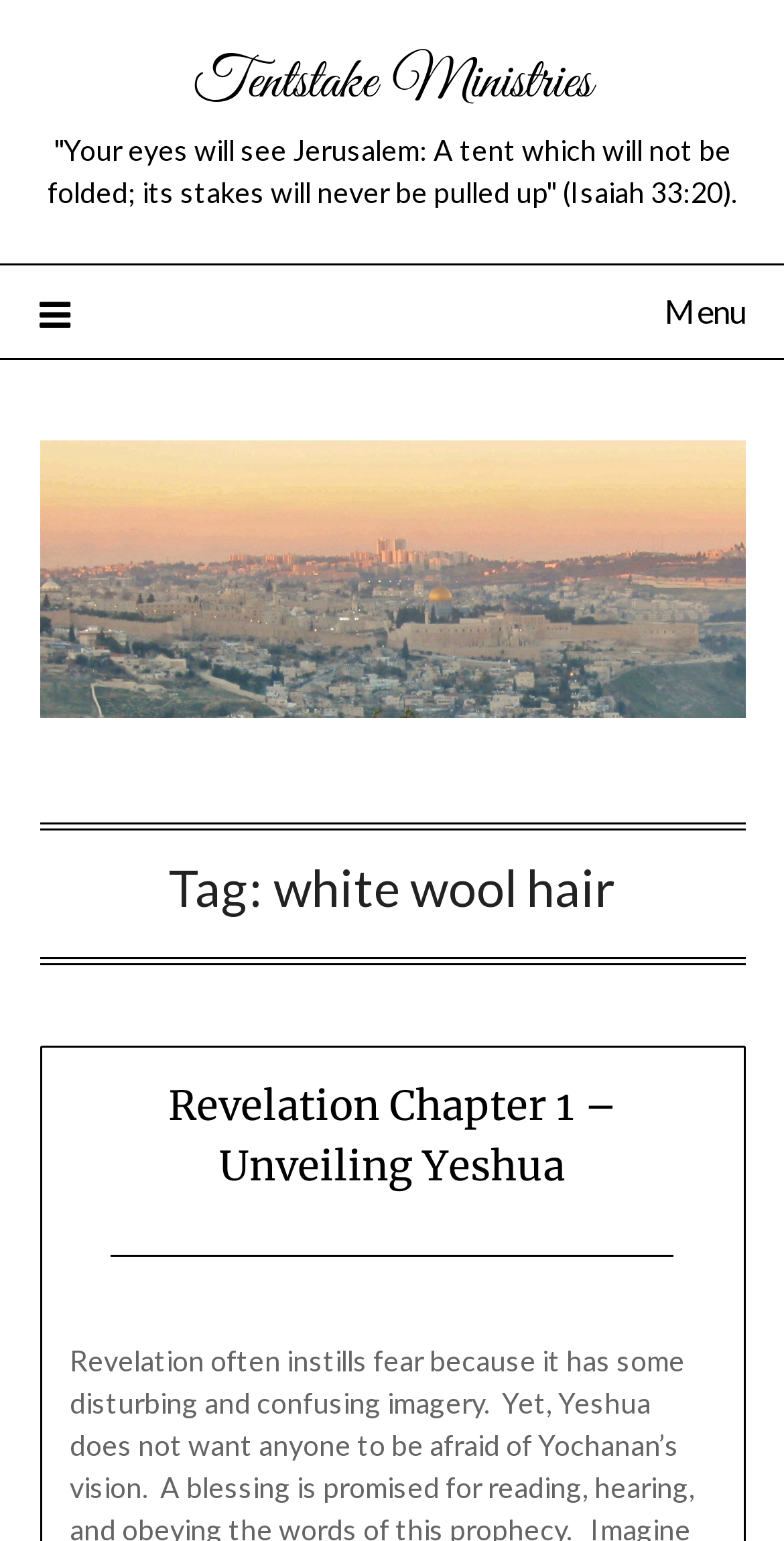Summarize the contents and layout of the webpage in detail.

The webpage is about a Christian ministry, specifically focusing on a biblical topic related to "white wool hair". At the top, there is a link to the ministry's homepage, "Tentstake Ministries", positioned near the center of the page. Below this link, there is a quote from Isaiah 33:20, which is a biblical verse.

To the right of the quote, there is a menu icon, represented by a hamburger menu symbol, which is not currently expanded. Above the menu icon, there is a header image that spans almost the entire width of the page.

The main content of the page is divided into sections, with a heading that reads "Tag: white wool hair" at the top. Below this heading, there is a subheading that reads "Revelation Chapter 1 – Unveiling Yeshua", which is a link to a specific article or page. This subheading is positioned near the top-left corner of the main content area.

Underneath the subheading, there is a block of text that includes the date "February 16, 2020", which is a link, and the author's name, "Yahulia", which is also a link. The date and author information are positioned near the bottom-left corner of the main content area.